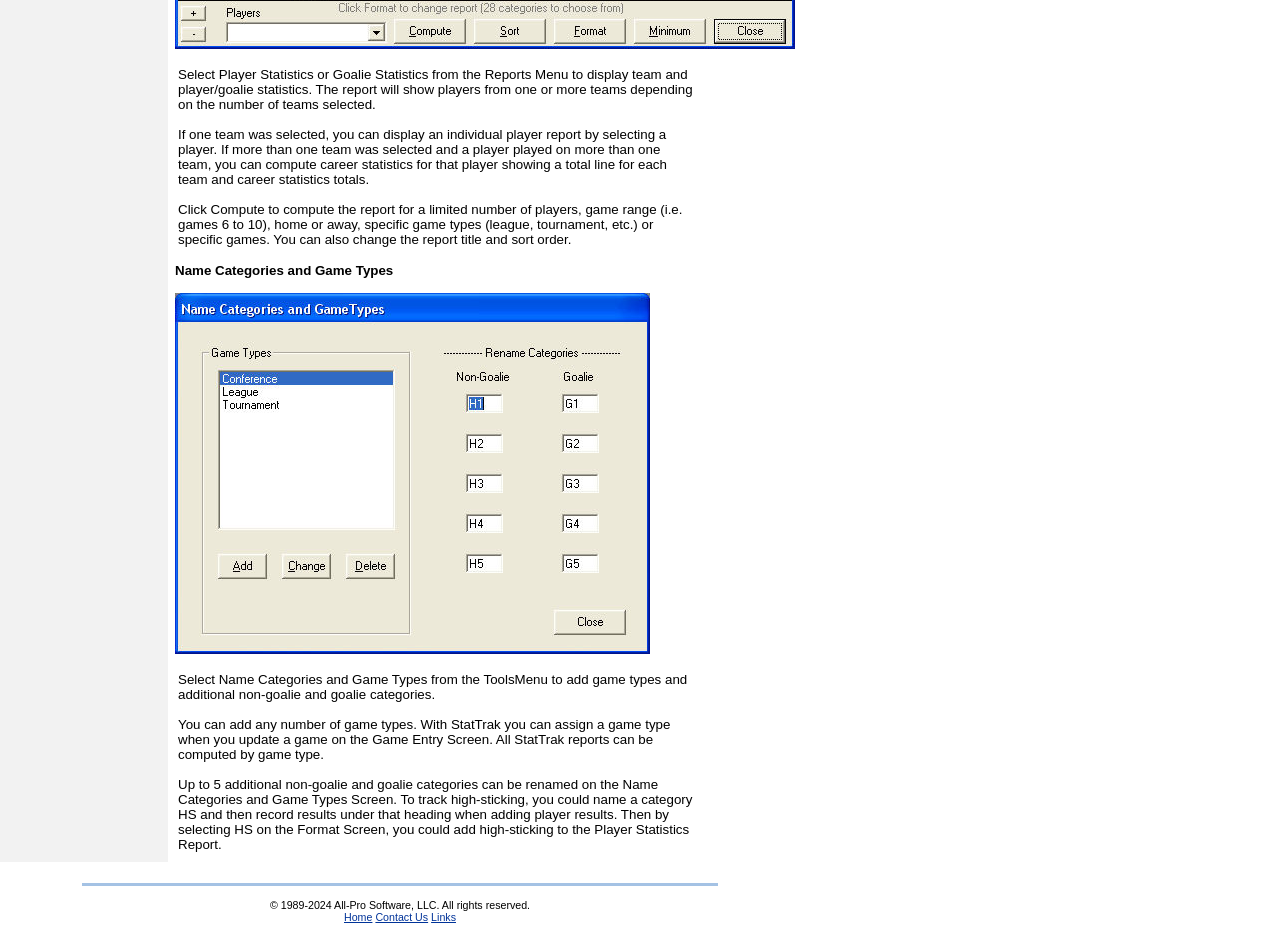What is the purpose of the 'Name Categories and Game Types' screen?
Can you offer a detailed and complete answer to this question?

The 'Name Categories and Game Types' screen is used to add game types and additional non-goalie and goalie categories, as described in the text.